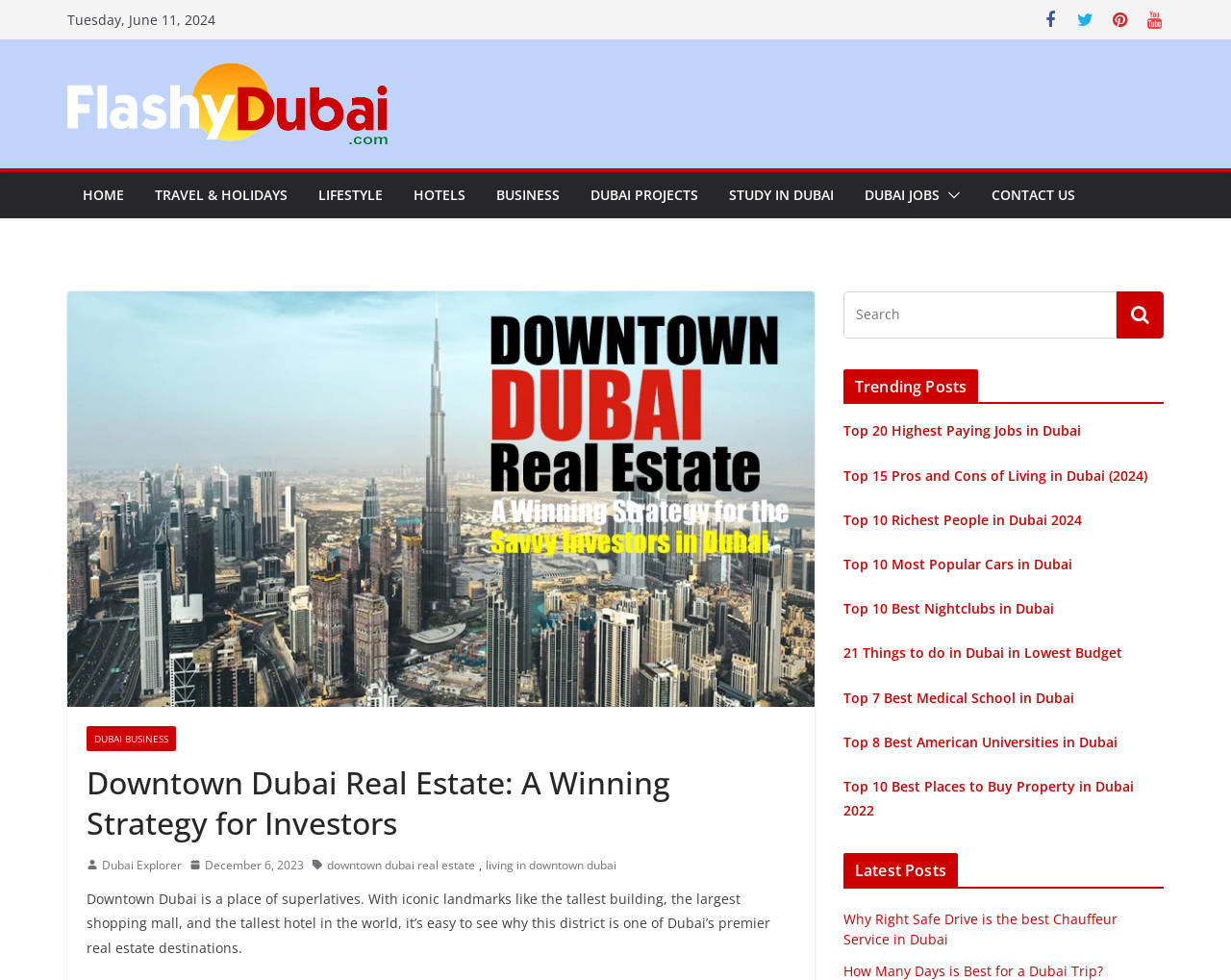From the webpage screenshot, predict the bounding box coordinates (top-left x, top-left y, bottom-right x, bottom-right y) for the UI element described here: Study in Dubai

[0.592, 0.186, 0.677, 0.213]